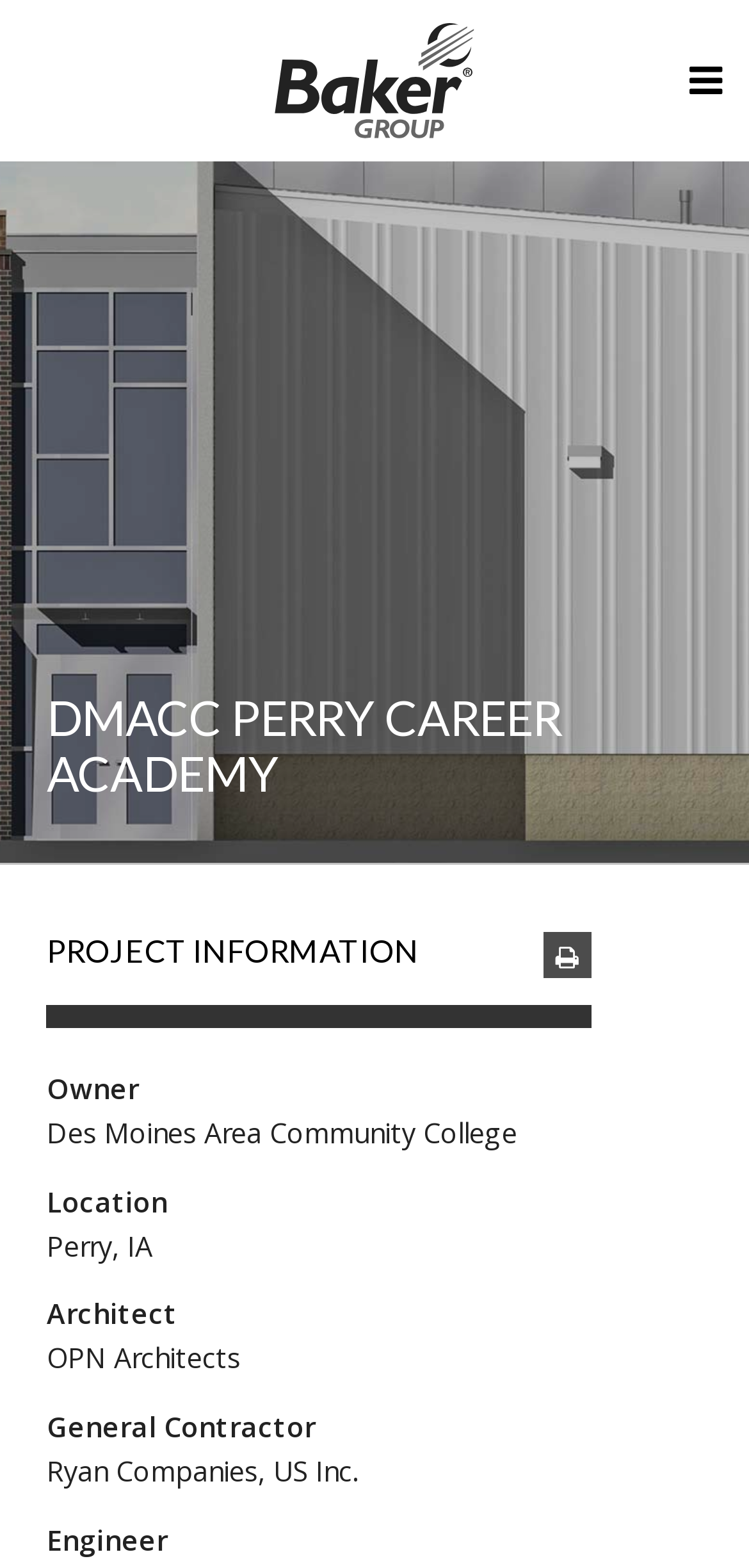Please provide a short answer using a single word or phrase for the question:
Who is the general contractor of the project?

Ryan Companies, US Inc.